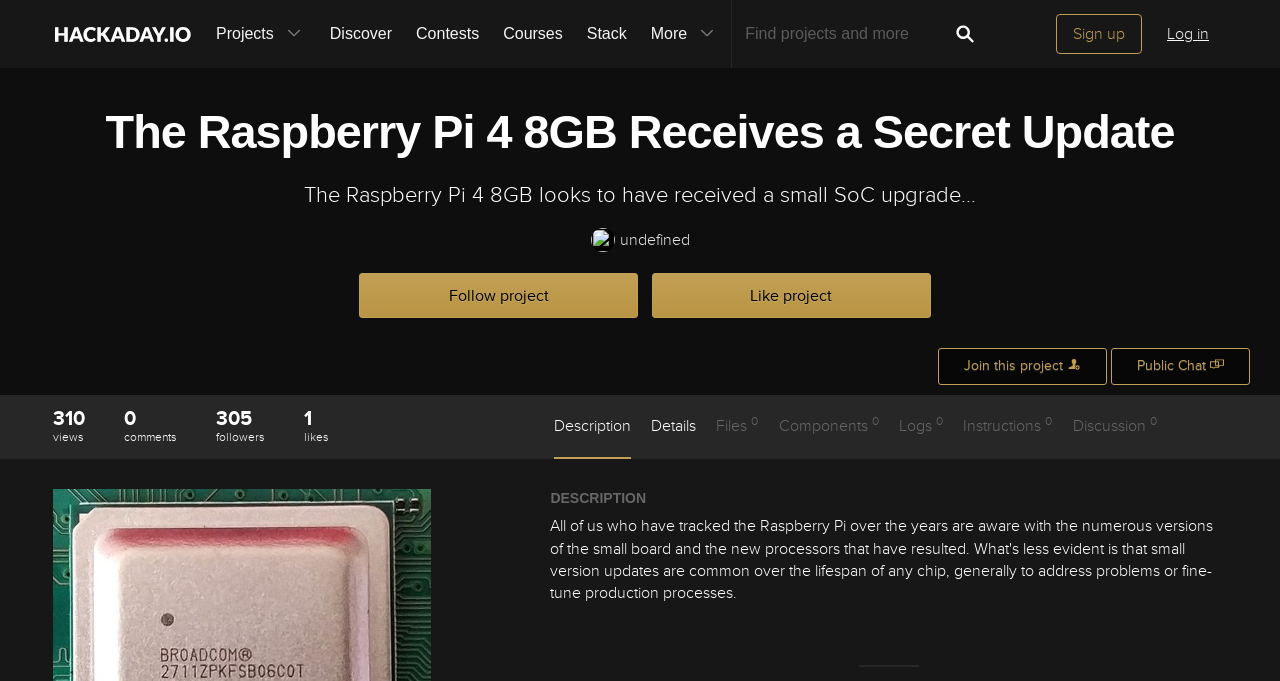Locate the bounding box coordinates of the region to be clicked to comply with the following instruction: "Sign up for an account". The coordinates must be four float numbers between 0 and 1, in the form [left, top, right, bottom].

[0.825, 0.021, 0.892, 0.079]